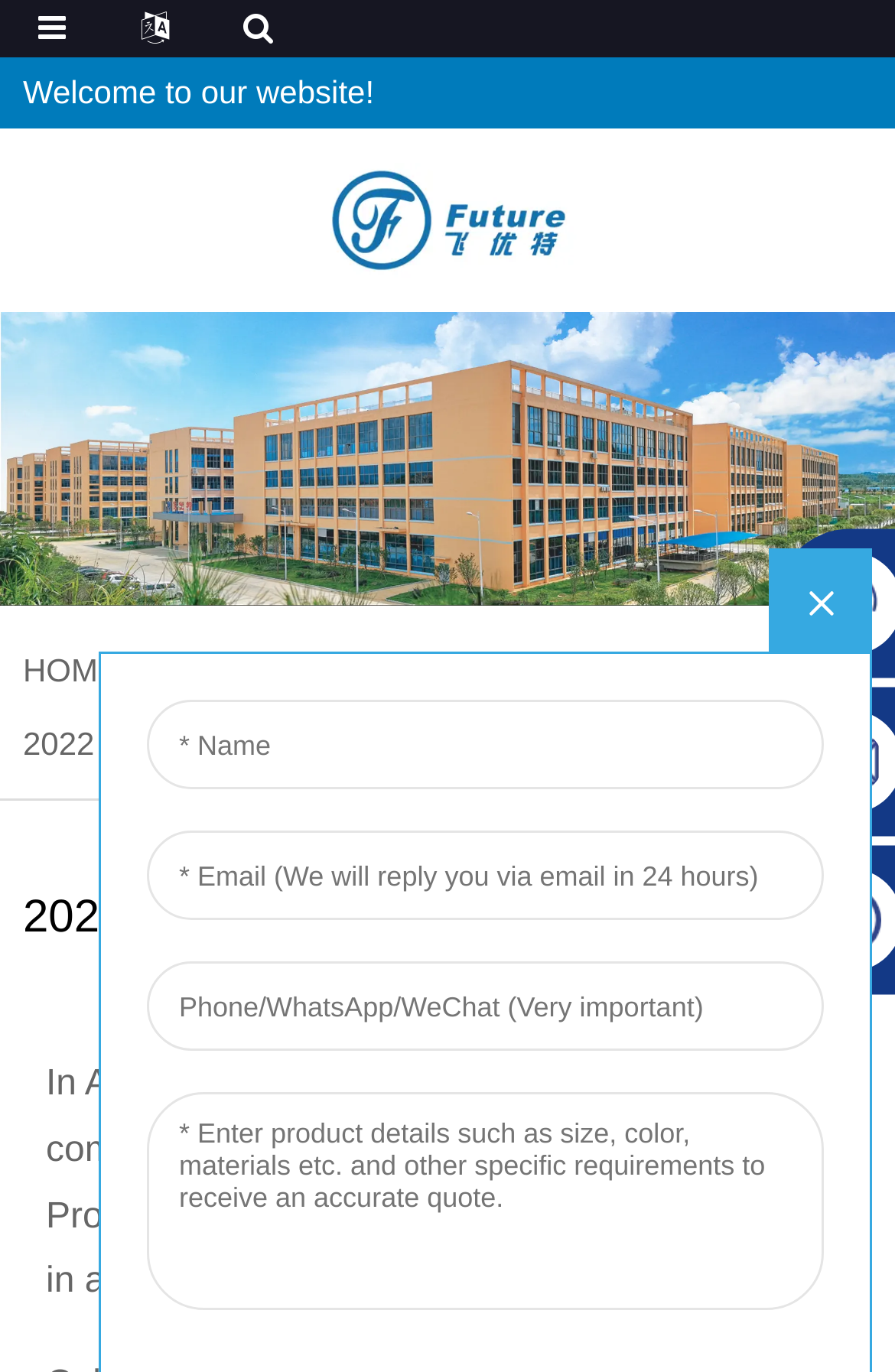Given the element description 2022-8-18 Company Travel 2022, identify the bounding box coordinates for the UI element on the webpage screenshot. The format should be (top-left x, top-left y, bottom-right x, bottom-right y), with values between 0 and 1.

[0.026, 0.475, 0.894, 0.555]